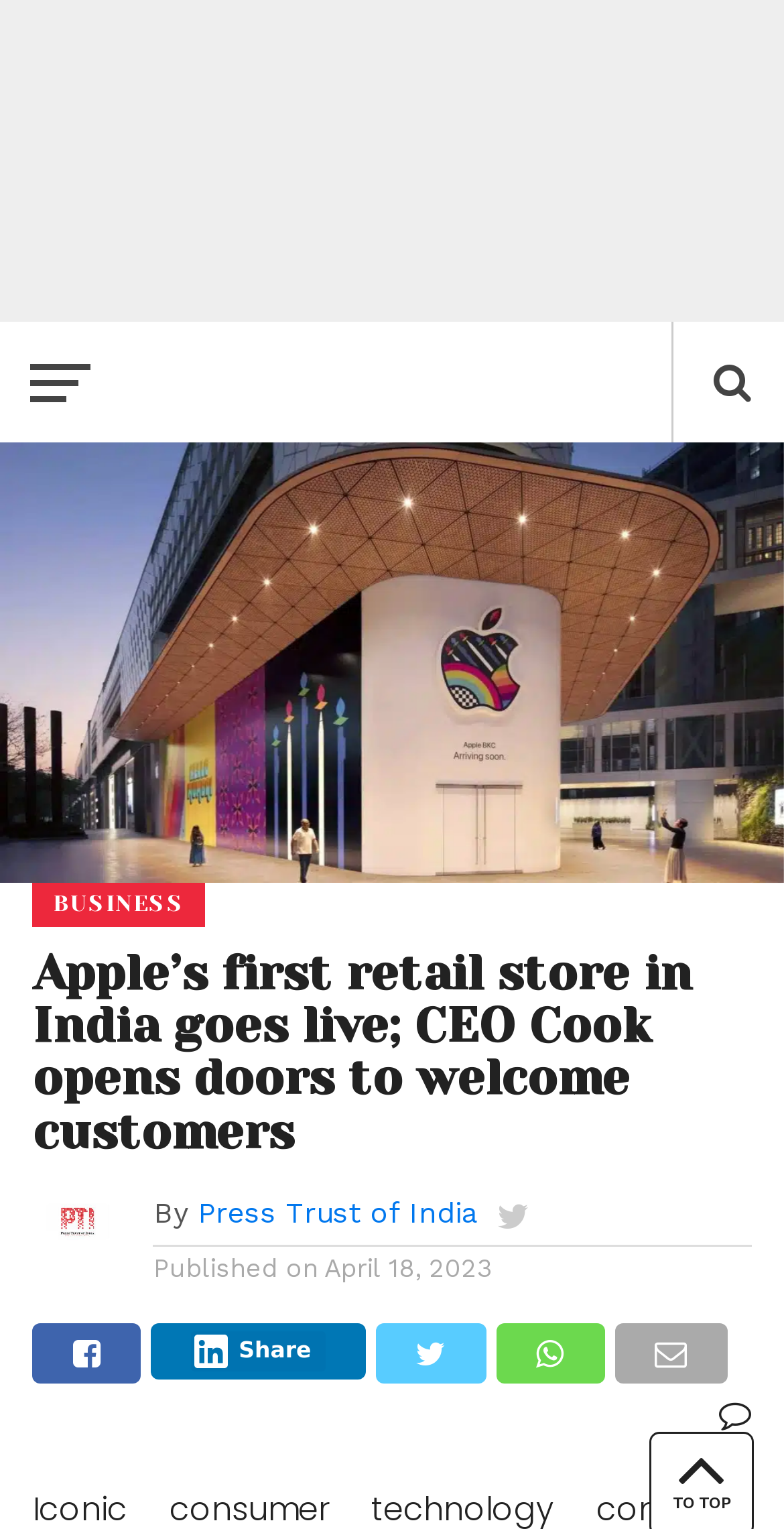Explain the webpage's layout and main content in detail.

The webpage appears to be a news article about Apple's first retail store in India. At the top, there is a link to "The Plunge Daily" accompanied by an image with the same name. Below this, there is a large image that takes up most of the width of the page, with a caption that matches the title of the article.

The main content of the article is divided into sections, with a header labeled "BUSINESS" at the top. The title of the article, "Apple’s first retail store in India goes live; CEO Cook opens doors to welcome customers", is displayed prominently below the header.

To the right of the title, there is an image credited to "Press Trust of India", along with the author's name and a publication date of April 18, 2023. There are also social media sharing links and a "Share" button nearby.

At the very bottom of the page, there is a "TO TOP" button that allows users to quickly scroll back to the top of the page.